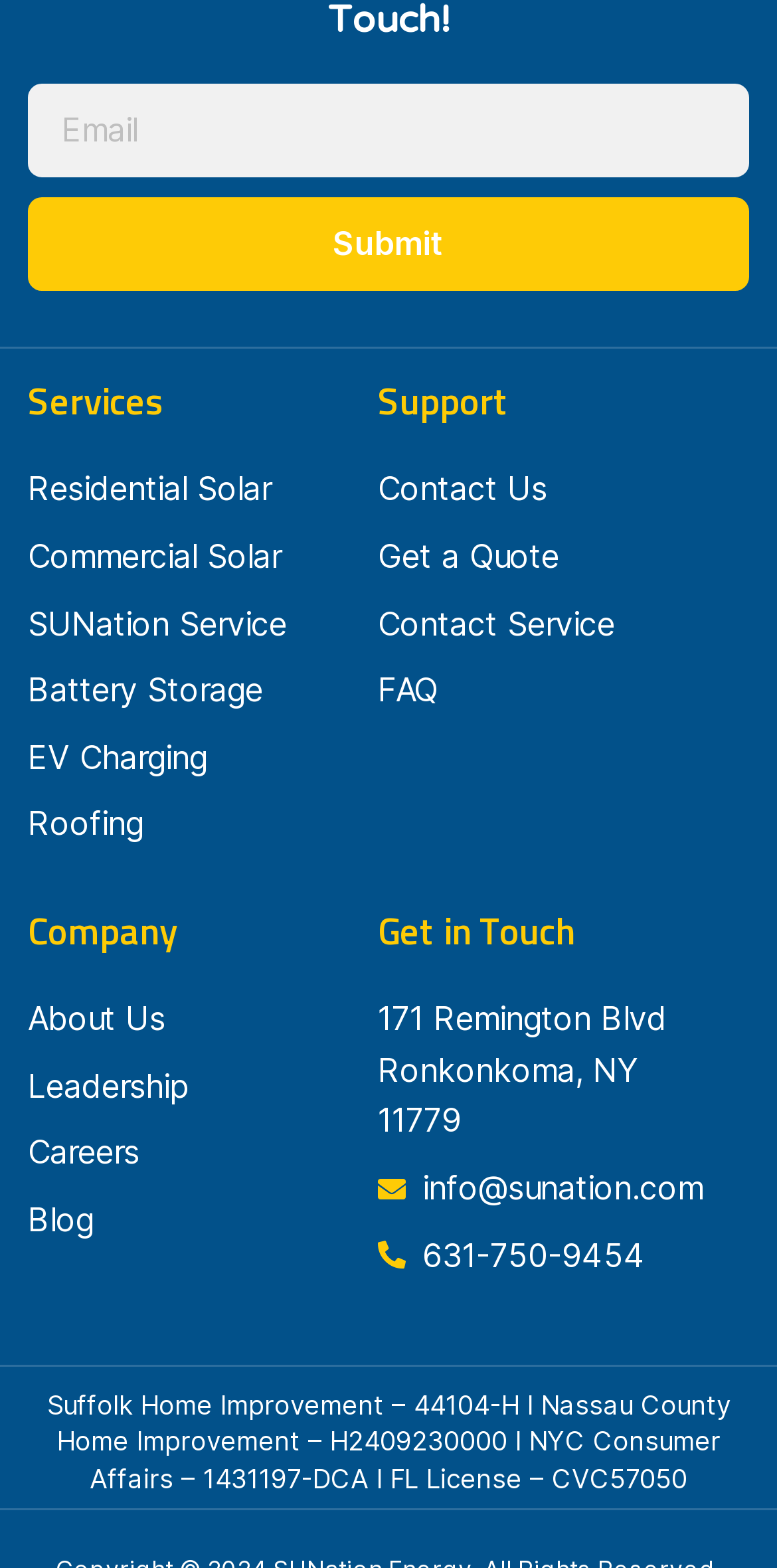Given the element description "Leadership" in the screenshot, predict the bounding box coordinates of that UI element.

[0.036, 0.677, 0.414, 0.71]